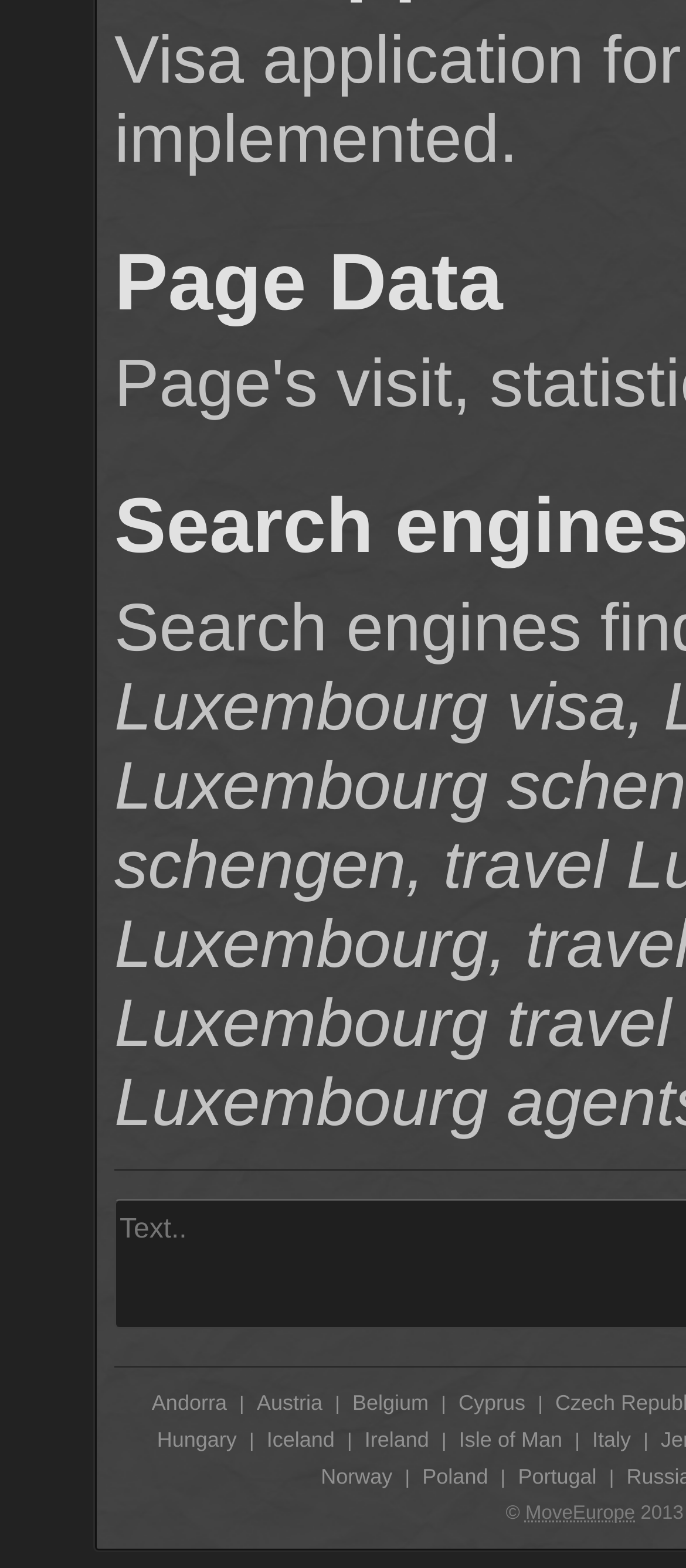Please identify the bounding box coordinates of the clickable region that I should interact with to perform the following instruction: "Go to Hungary". The coordinates should be expressed as four float numbers between 0 and 1, i.e., [left, top, right, bottom].

[0.229, 0.91, 0.345, 0.925]